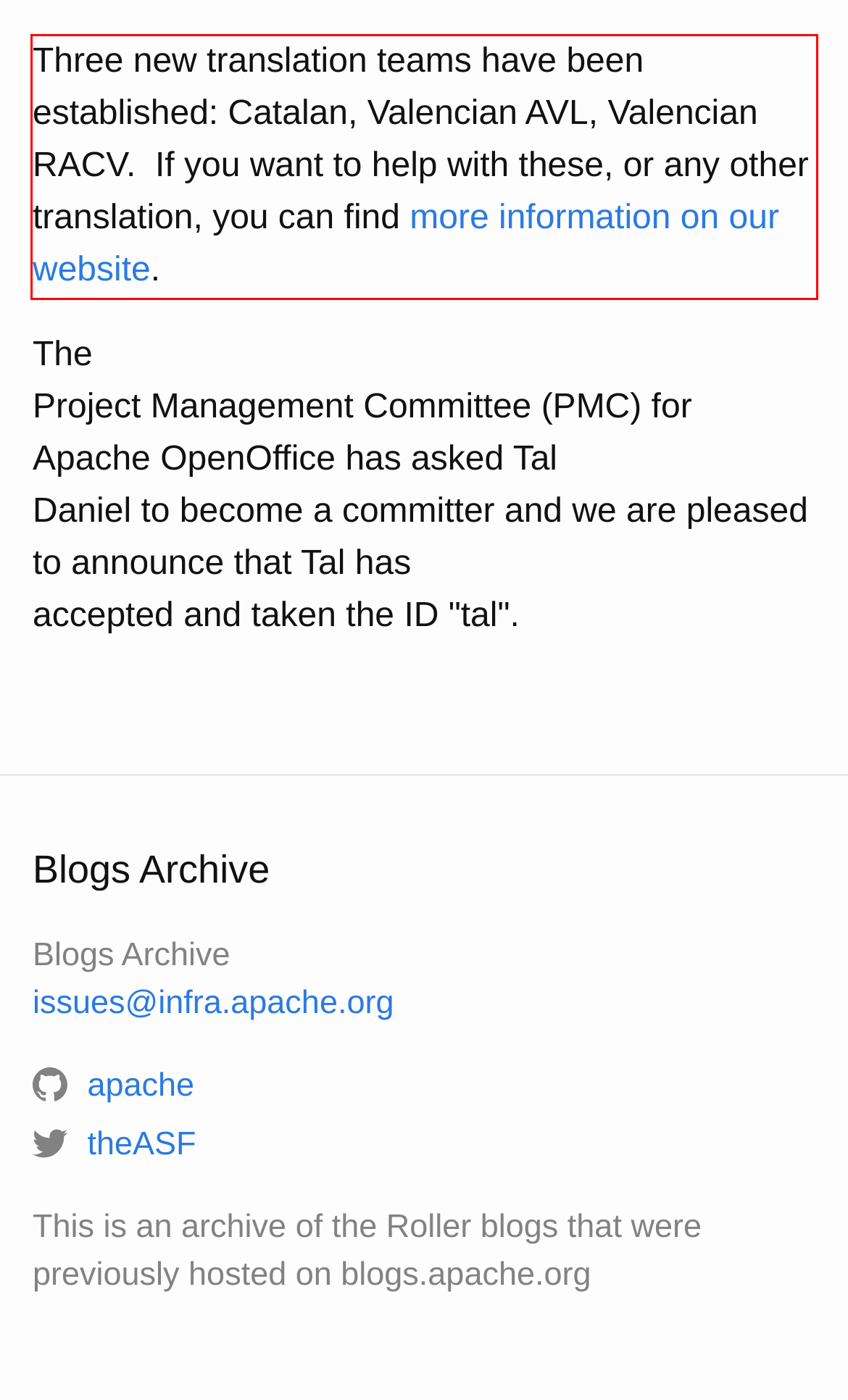Please extract the text content within the red bounding box on the webpage screenshot using OCR.

Three new translation teams have been established: Catalan, Valencian AVL, Valencian RACV. If you want to help with these, or any other translation, you can find more information on our website.